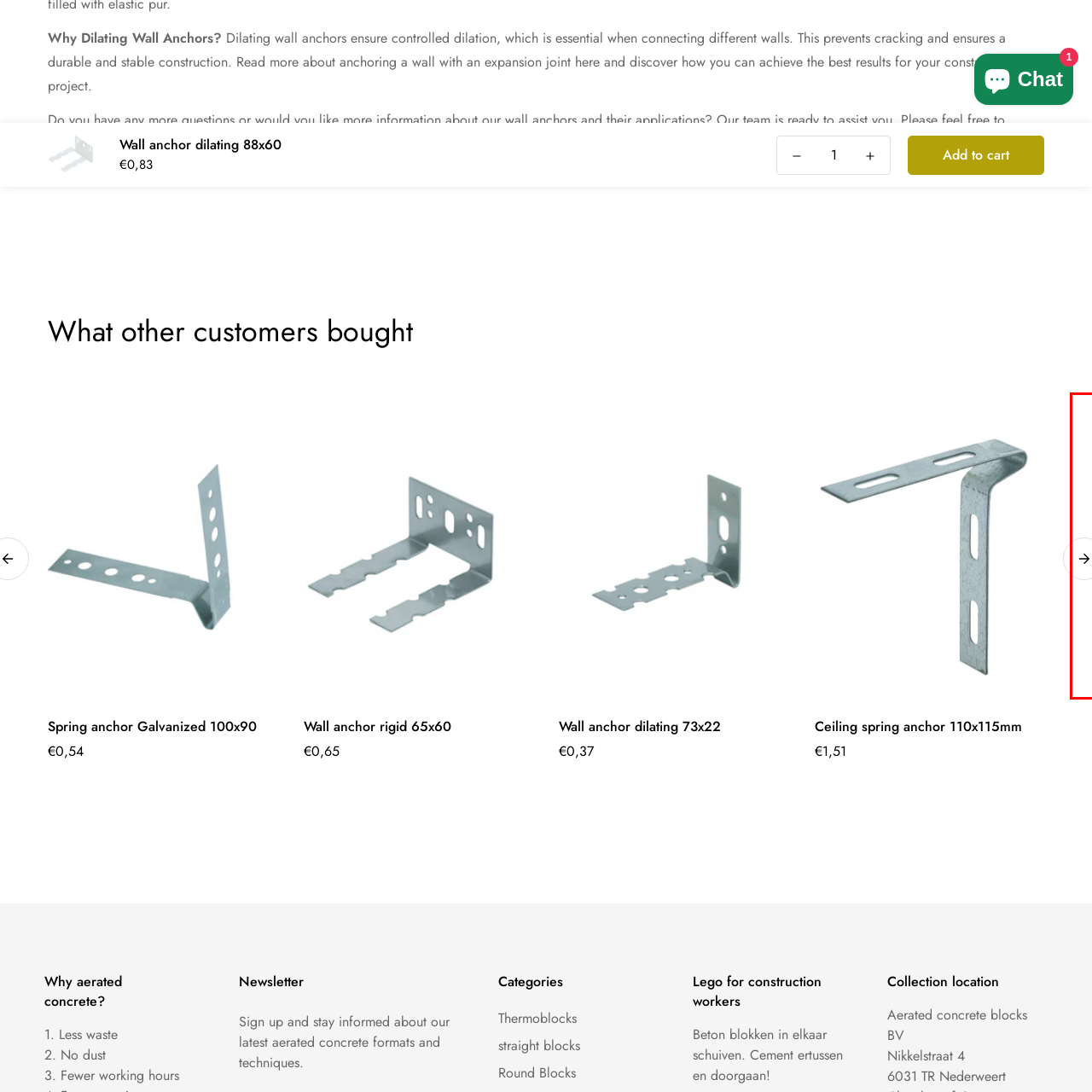Where are such icons commonly found?
Pay attention to the image part enclosed by the red bounding box and answer the question using a single word or a short phrase.

Websites